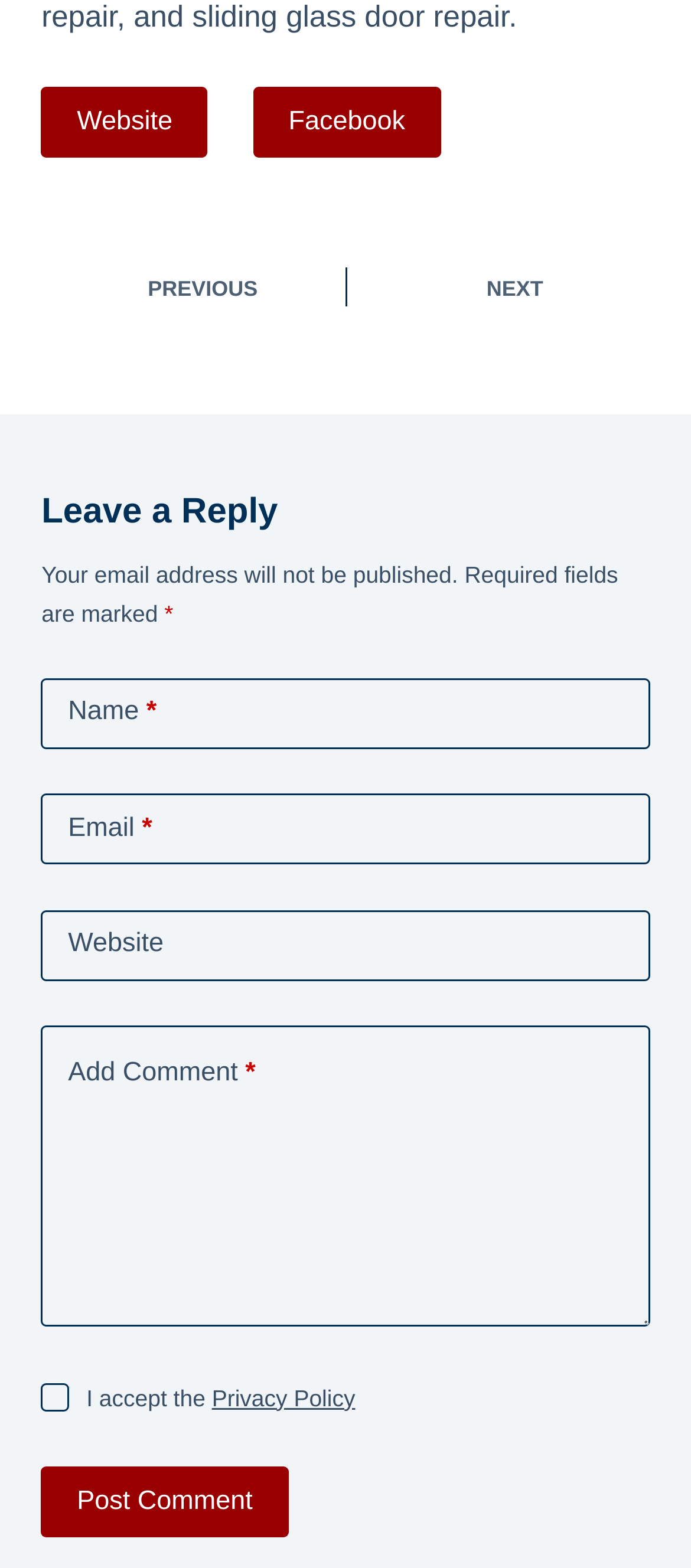Find the bounding box coordinates of the clickable area that will achieve the following instruction: "Enter your name in the 'Name' field".

[0.06, 0.432, 0.94, 0.477]